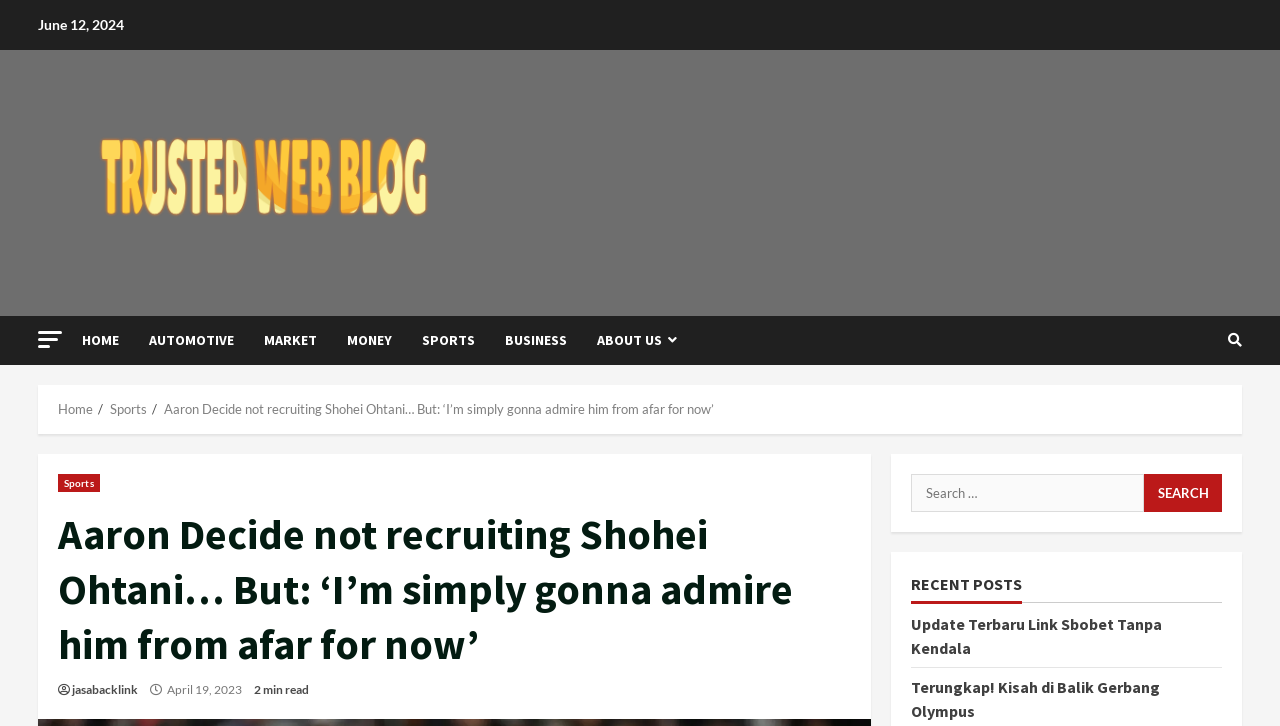What is the category of the article?
Refer to the screenshot and answer in one word or phrase.

Sports